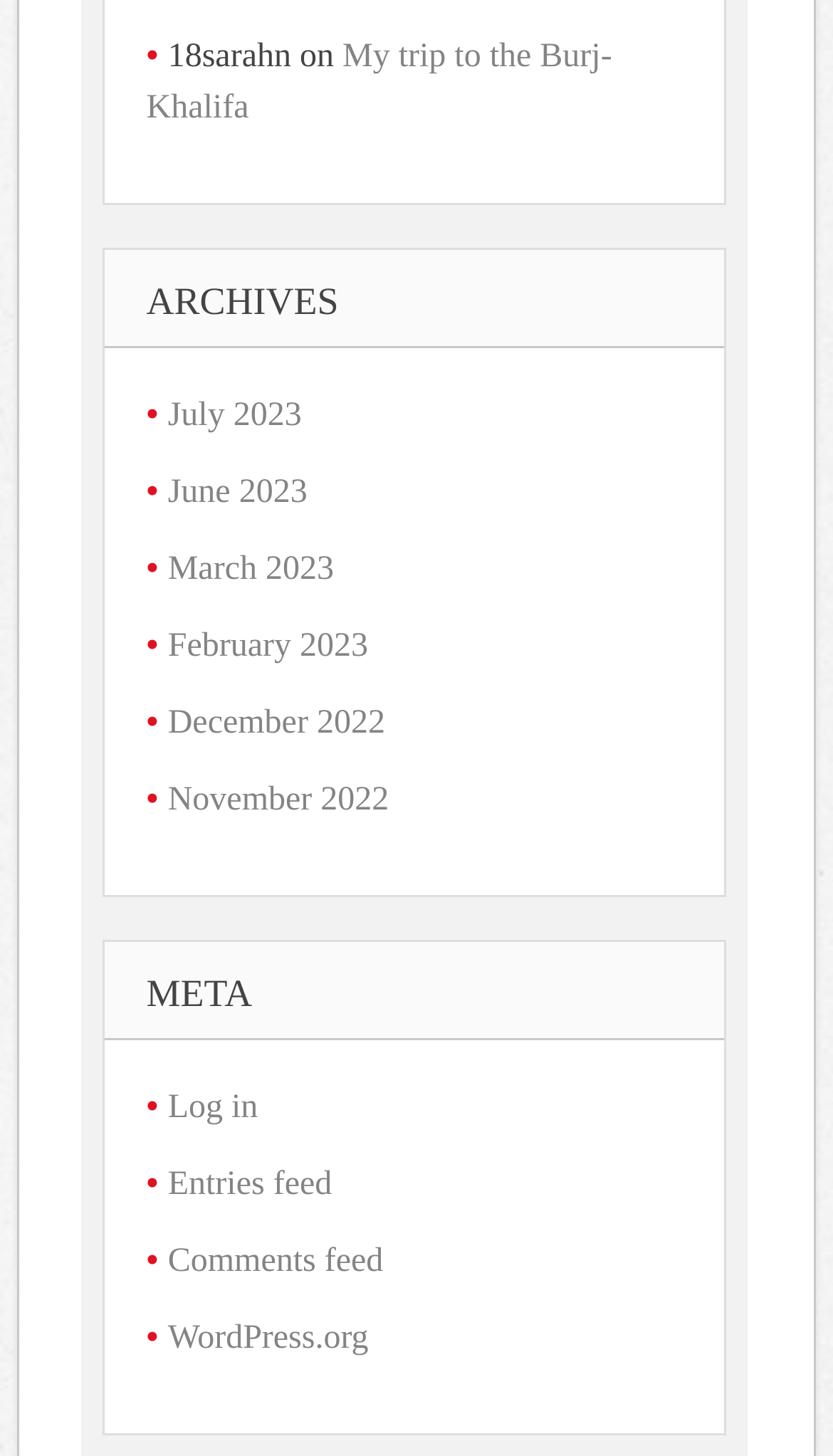What is the purpose of the 'Log in' link? From the image, respond with a single word or brief phrase.

To log in to the website